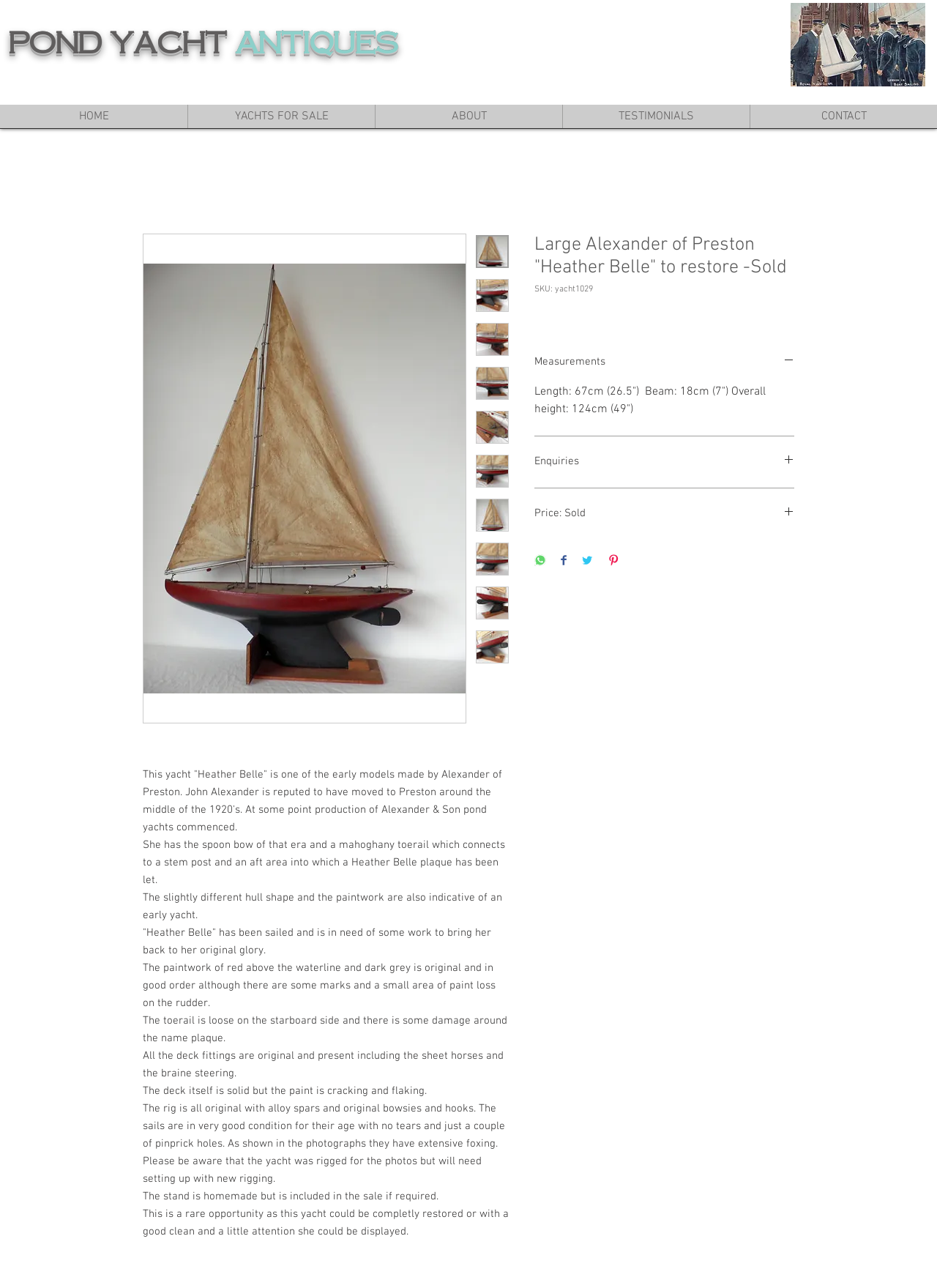Locate the bounding box coordinates of the clickable region to complete the following instruction: "Click on the 'YACHTS FOR SALE' link."

[0.2, 0.081, 0.4, 0.099]